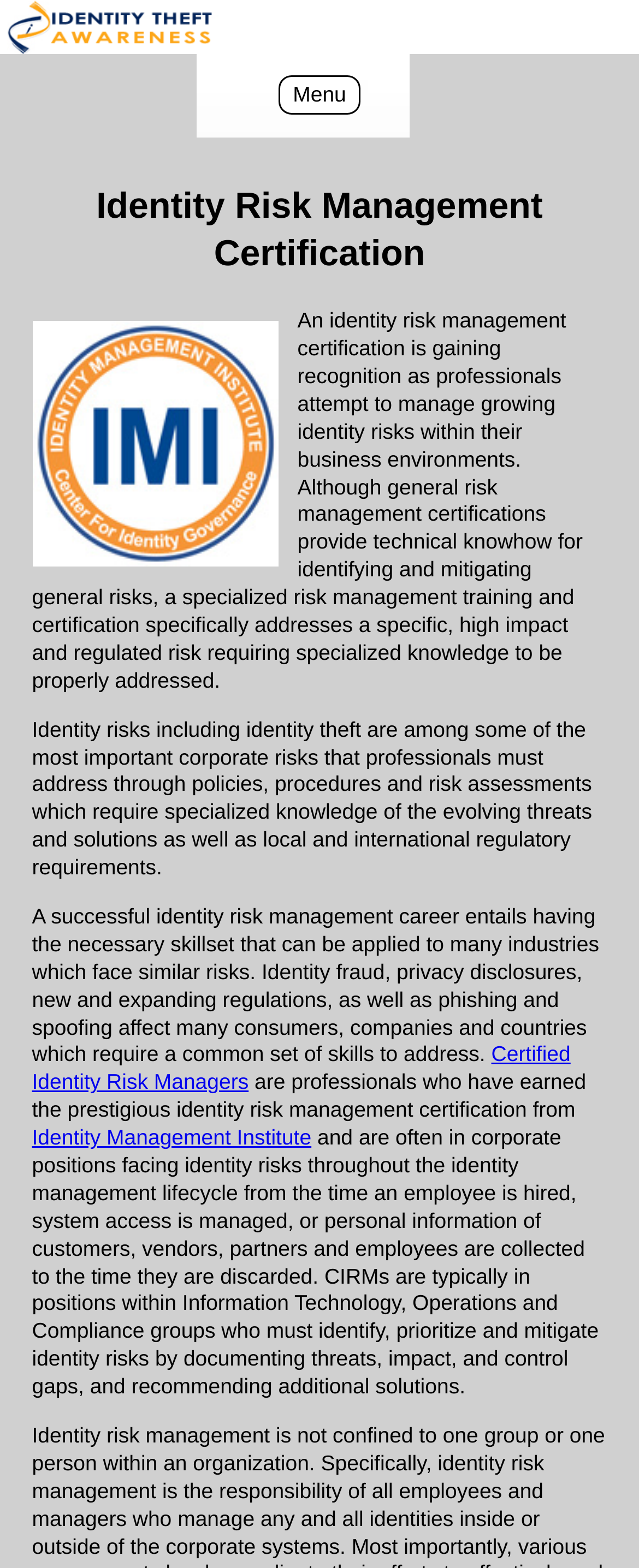Answer the question below with a single word or a brief phrase: 
What is the name of the organization that offers the identity risk management certification?

Identity Management Institute